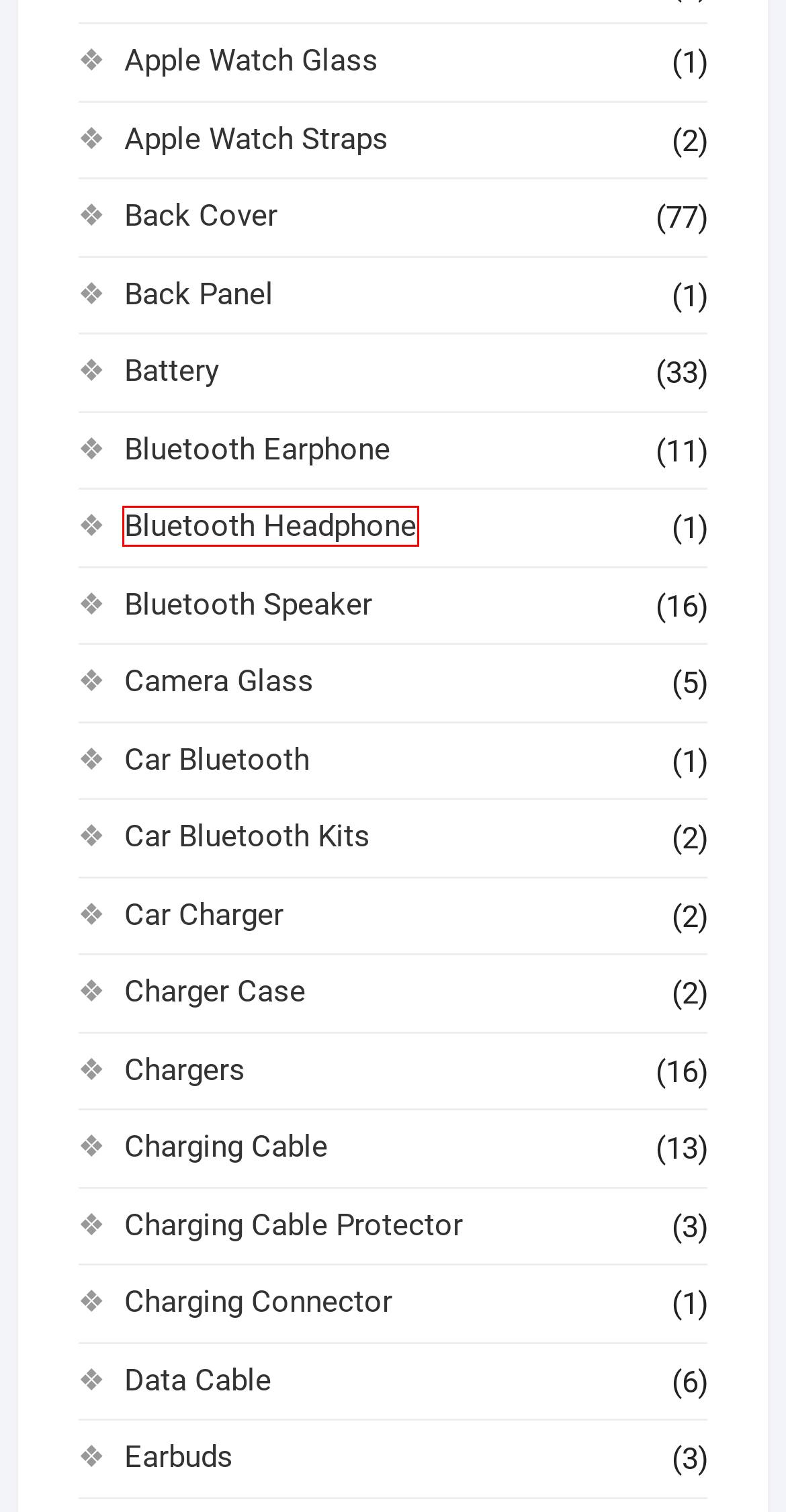A screenshot of a webpage is given, featuring a red bounding box around a UI element. Please choose the webpage description that best aligns with the new webpage after clicking the element in the bounding box. These are the descriptions:
A. Back Panel | Cell To Phone
B. Car Charger | Cell To Phone
C. Buy Mobile Charging Cable Online At Celltophone.com
D. Car Bluetooth Kits | Cell To Phone
E. Data Cable | Cell To Phone
F. Charging Cable Protector | Cell To Phone
G. Car Bluetooth | Cell To Phone
H. Bluetooth Headphone | Cell To Phone

H